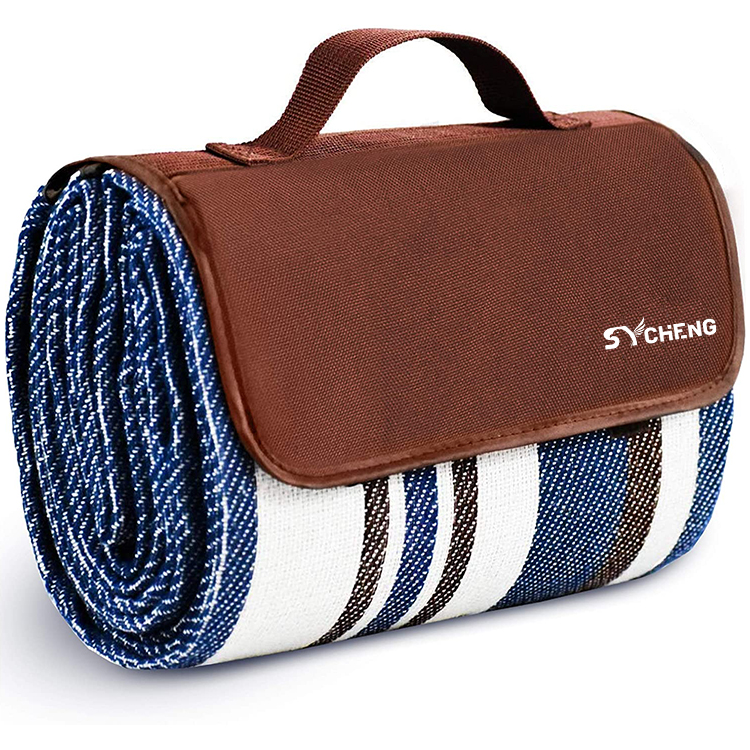Describe all the aspects of the image extensively.

The image features an adult camping mat, rolled up and secured with a durable brown strap, showcasing a textured surface with a pattern of blue and white stripes interspersed with thin brown lines. This camping mat is designed to provide comfort and support during outdoor activities, making it an essential item for camping enthusiasts. The lifespan of such a mat can range from 3 to 5 years with regular use, but with proper care, including storage away from punctures and regular cleaning, quality mats can last up to 10 years or more. This makes it crucial to choose a high-quality product to ensure longevity, especially for outdoor adventures. The camping mat's robust construction suggests it is well-suited for various environments, providing a reliable surface for relaxation or sleeping while camping.